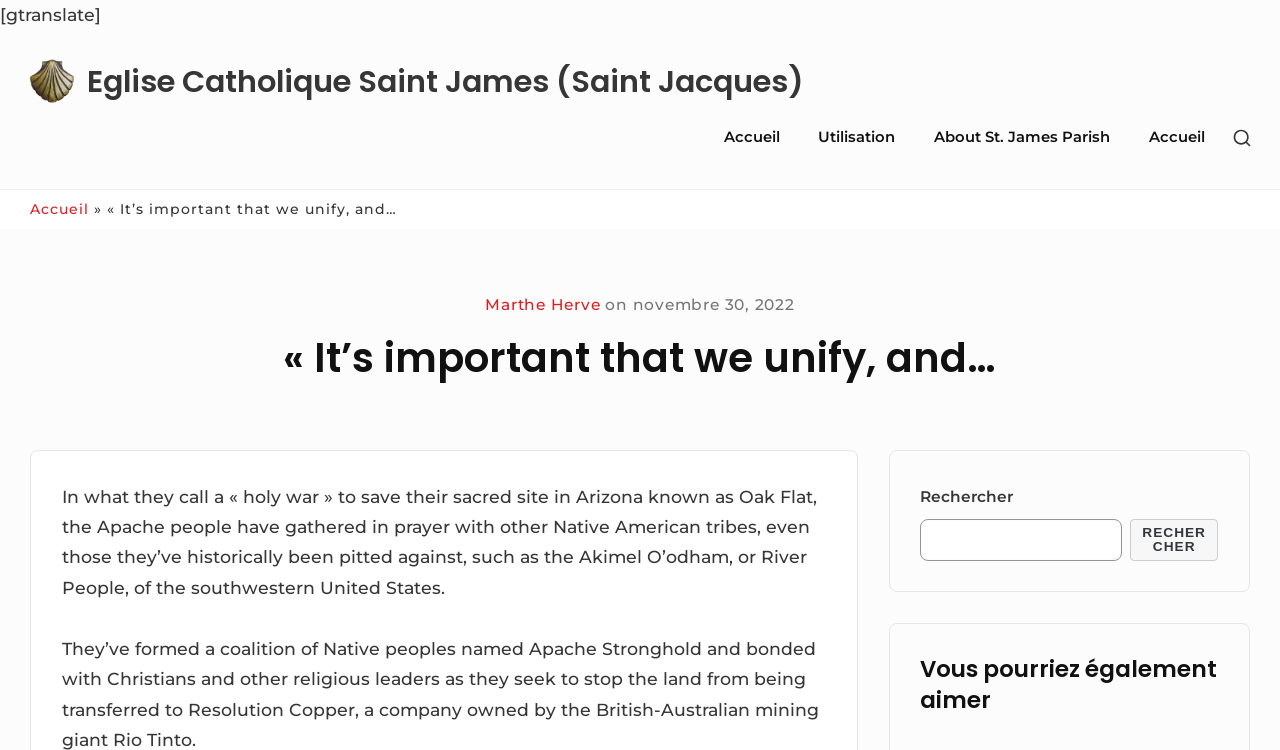Please identify the bounding box coordinates of the area that needs to be clicked to fulfill the following instruction: "Click the SHOW SECONDARY SIDEBAR button."

[0.954, 0.158, 0.986, 0.211]